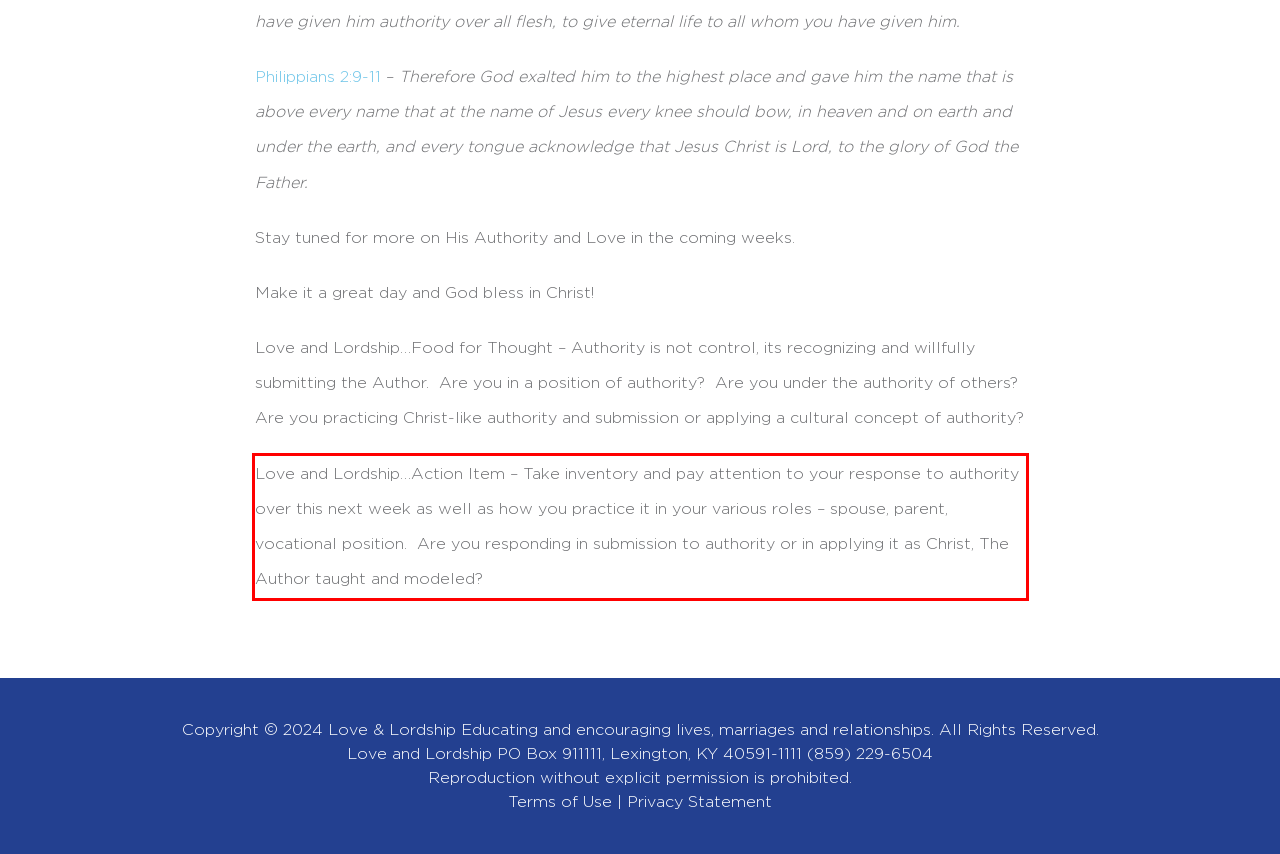Analyze the screenshot of a webpage where a red rectangle is bounding a UI element. Extract and generate the text content within this red bounding box.

Love and Lordship…Action Item – Take inventory and pay attention to your response to authority over this next week as well as how you practice it in your various roles – spouse, parent, vocational position. Are you responding in submission to authority or in applying it as Christ, The Author taught and modeled?